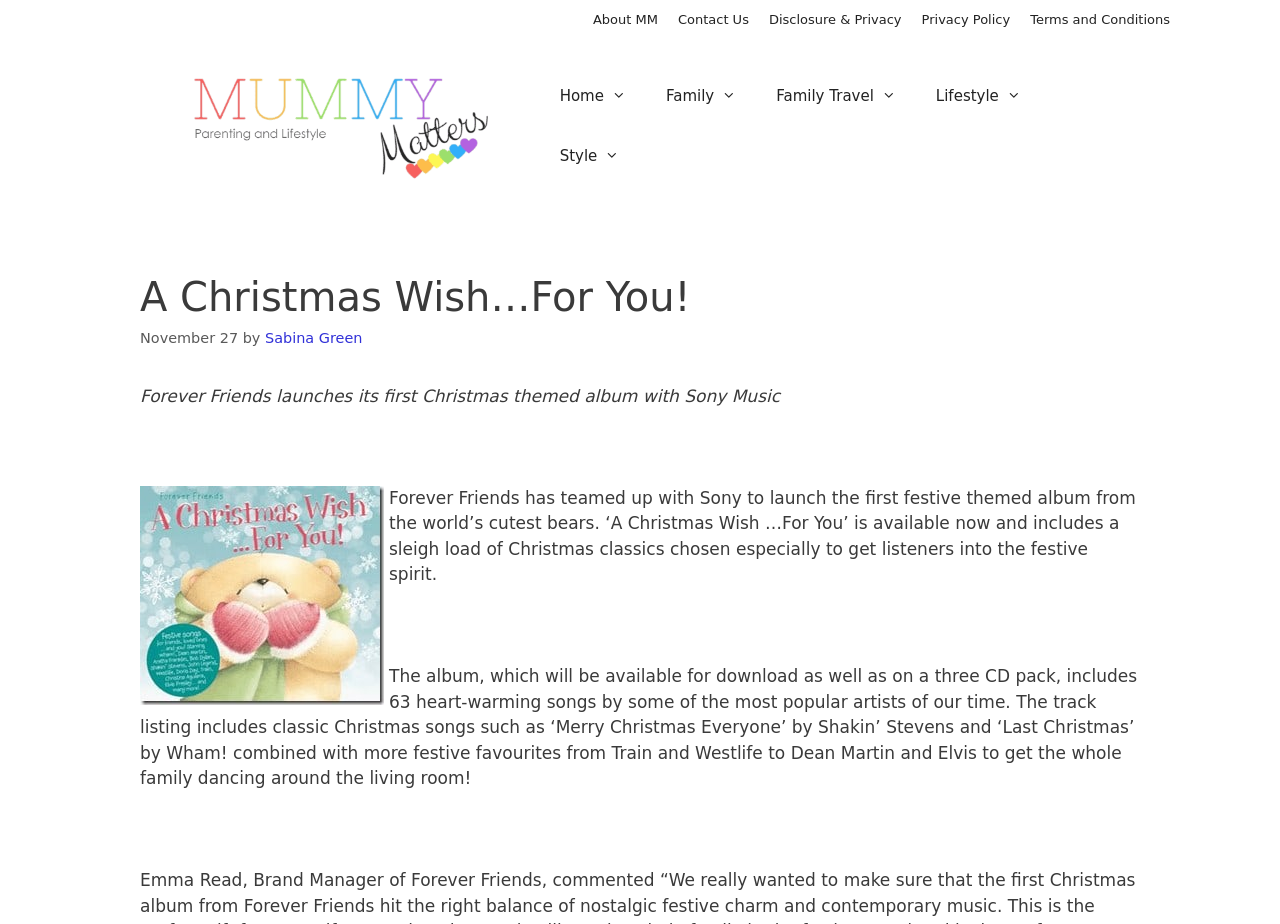Review the image closely and give a comprehensive answer to the question: What is the name of the album?

I determined the answer by reading the heading element with the text 'A Christmas Wish…For You!' and the static text element that mentions '‘A Christmas Wish …For You’ is available now', indicating that it is the name of the album.